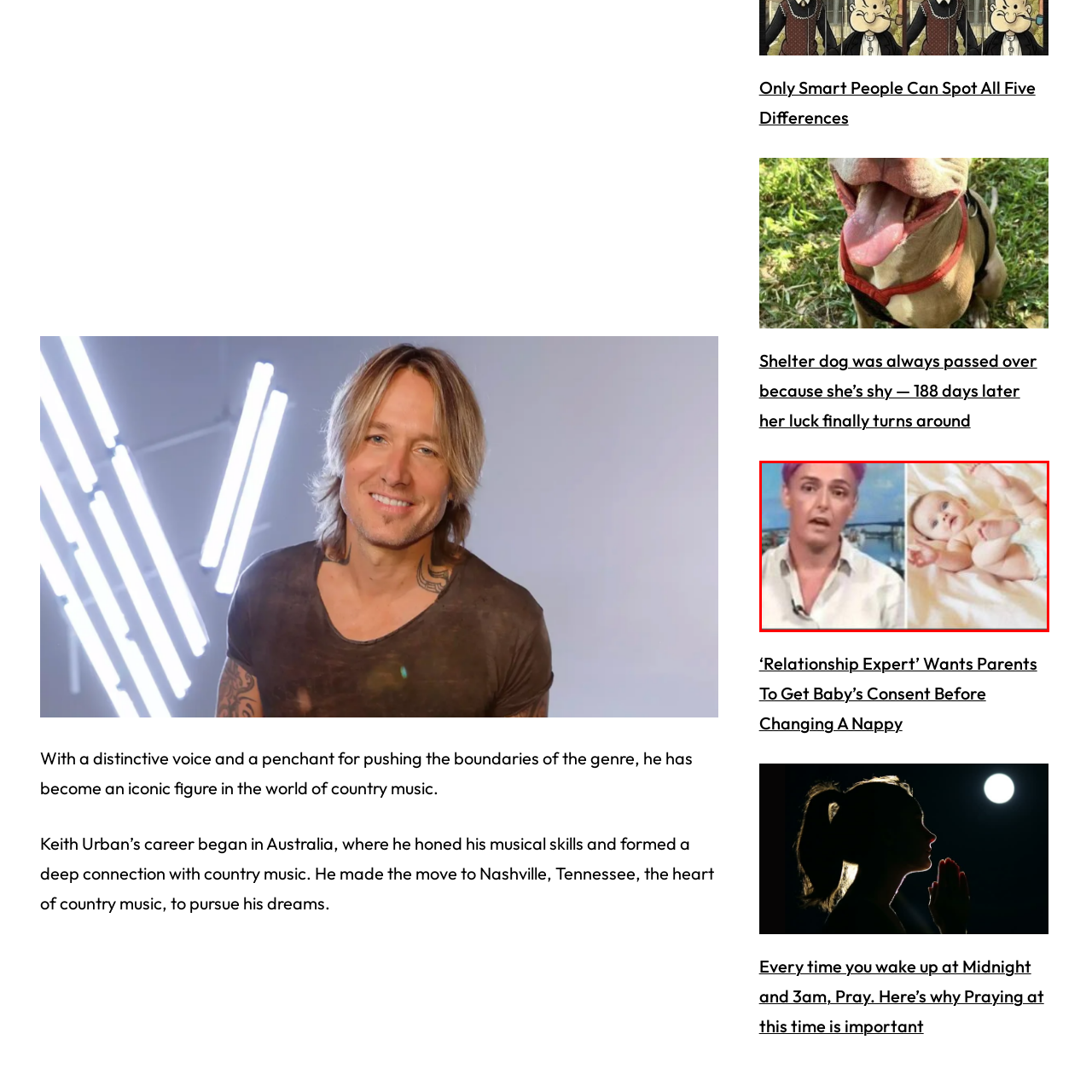Pay attention to the area highlighted by the red boundary and answer the question with a single word or short phrase: 
What is the possible topic of discussion in the image?

Parenting and child-rearing practices